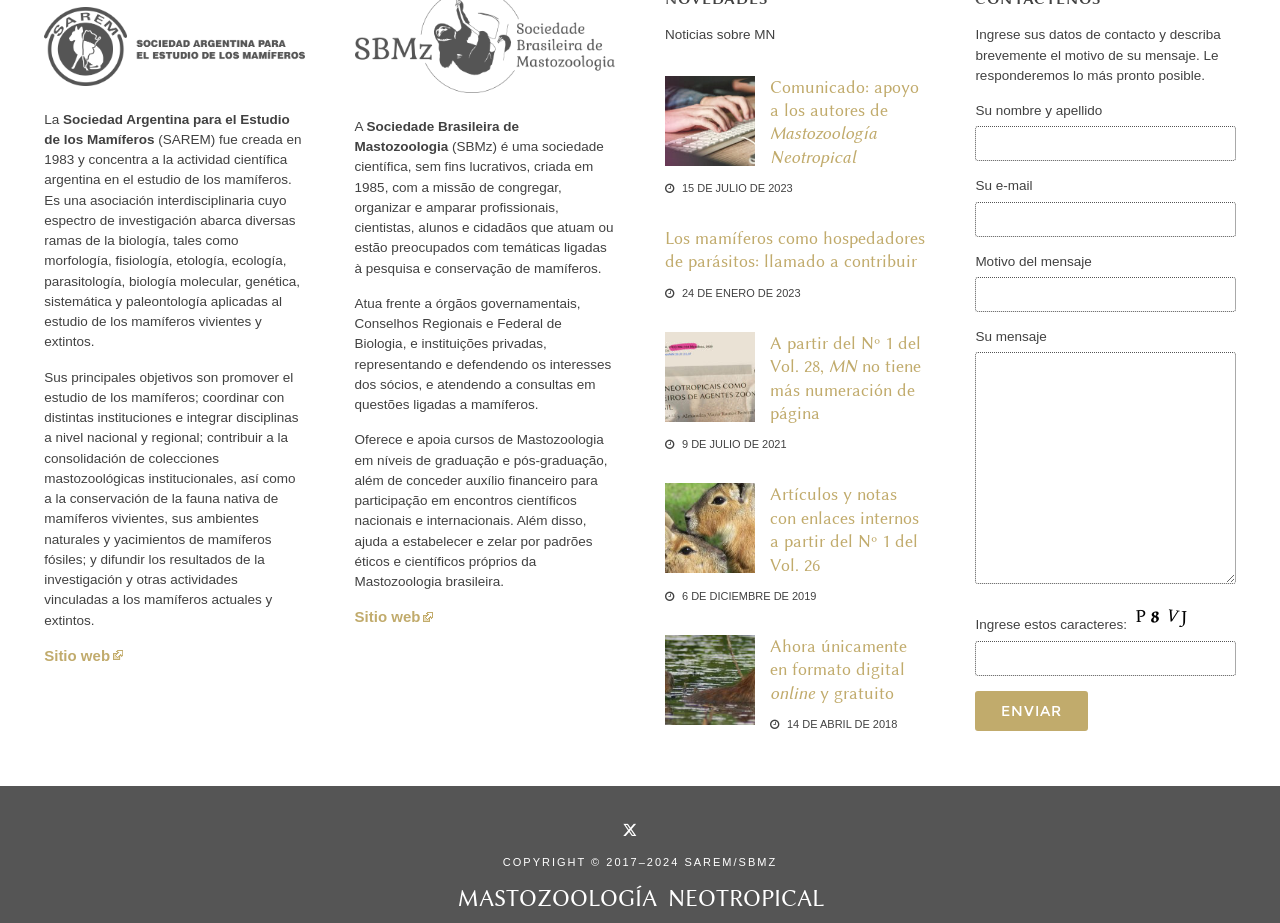How many links are there on the webpage?
Based on the image, give a one-word or short phrase answer.

7